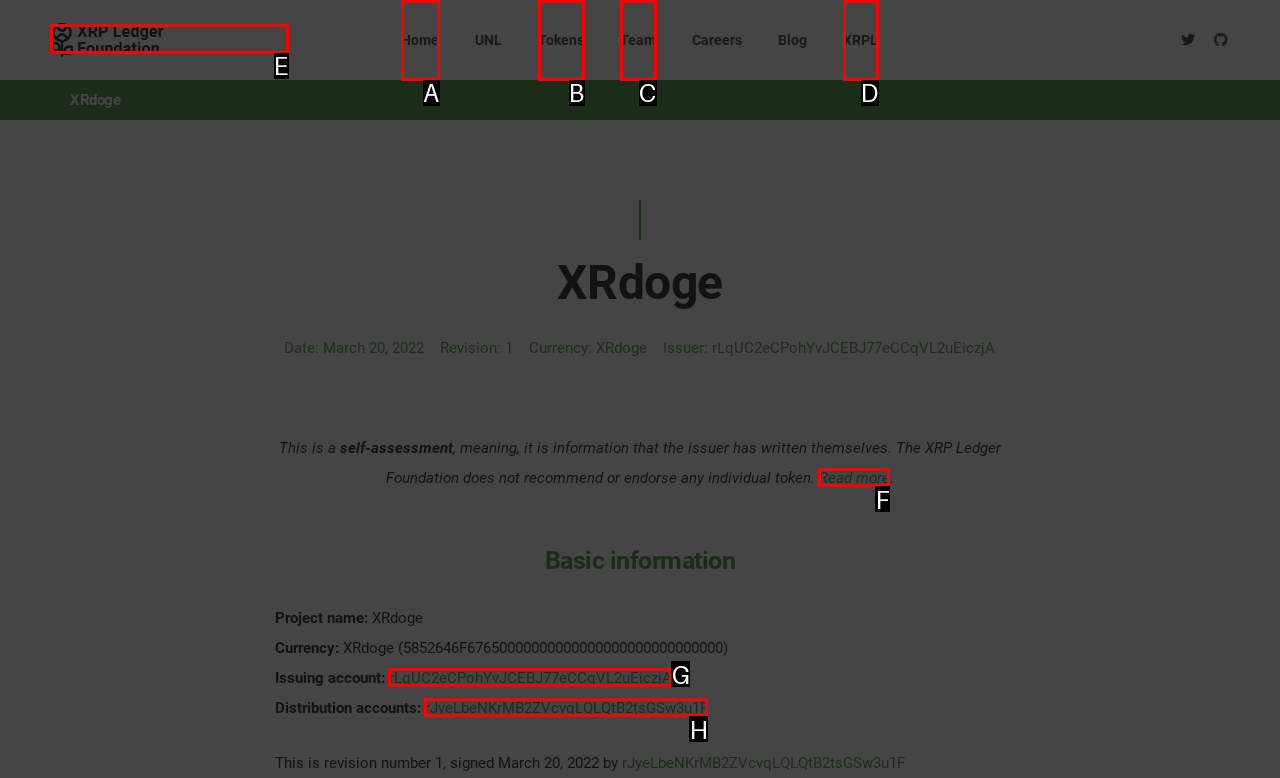From the available options, which lettered element should I click to complete this task: View the distribution account?

H